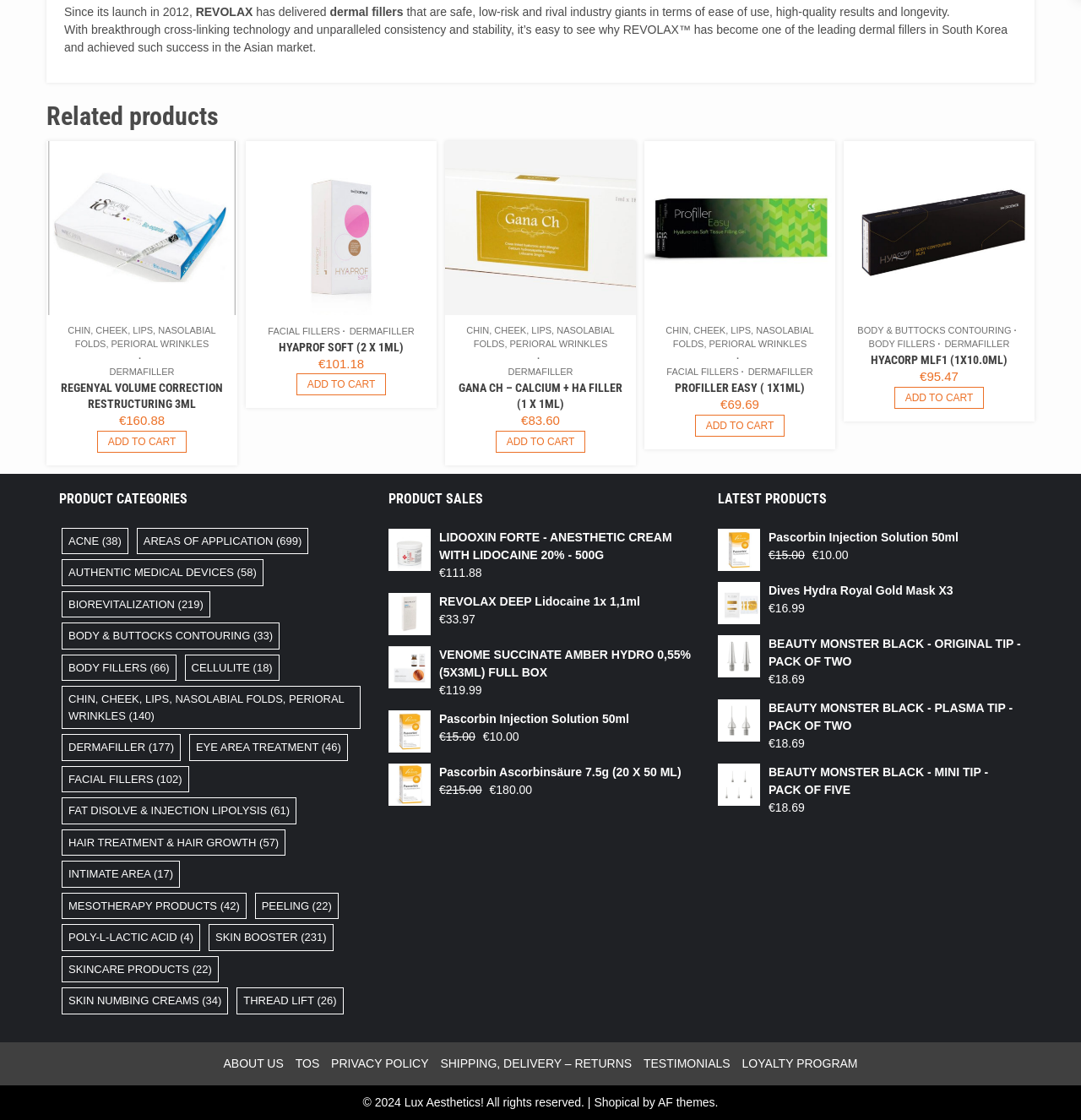Extract the bounding box for the UI element that matches this description: "Add to cart".

[0.09, 0.385, 0.173, 0.404]